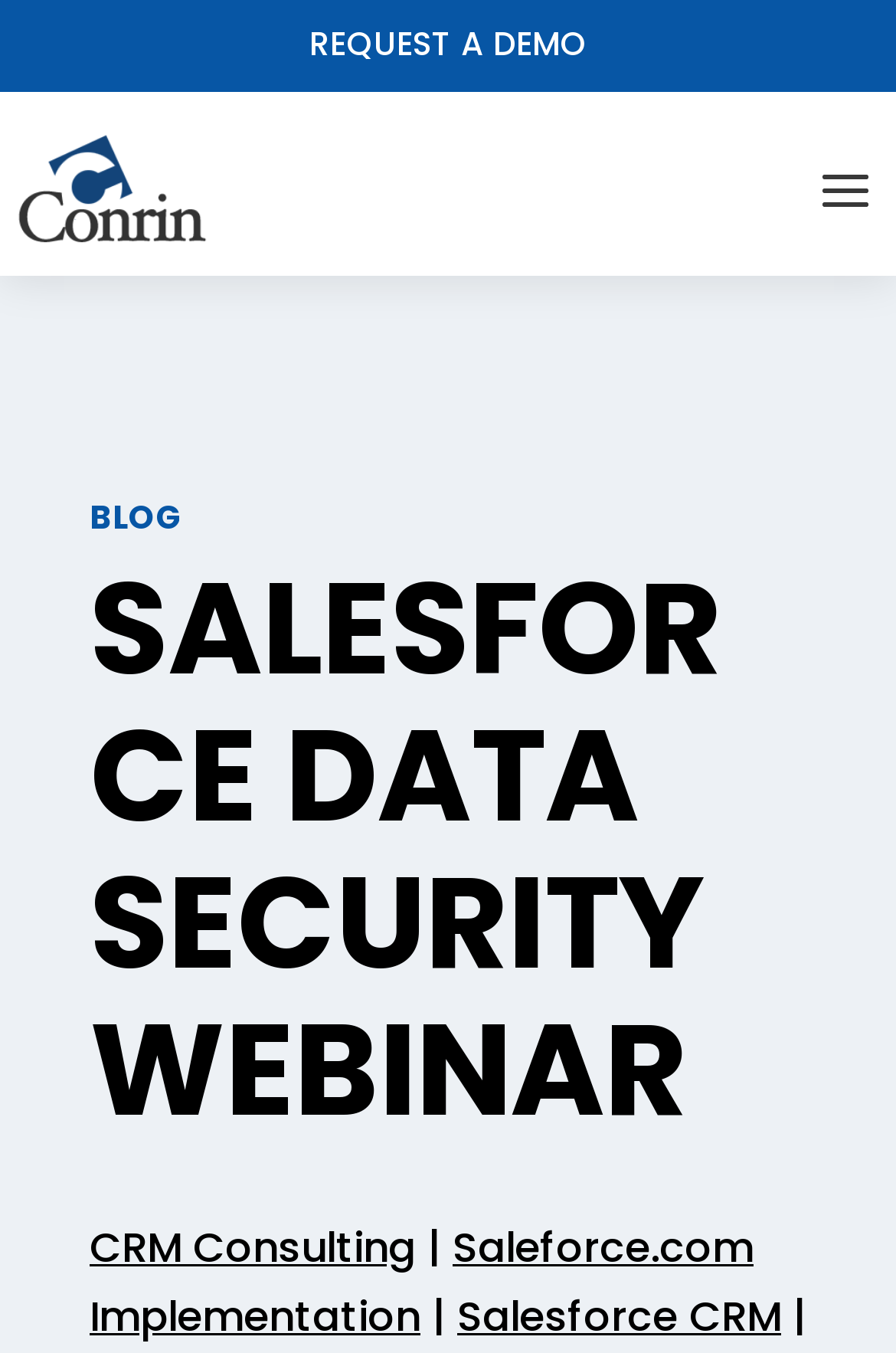Find the UI element described as: "request a demo" and predict its bounding box coordinates. Ensure the coordinates are four float numbers between 0 and 1, [left, top, right, bottom].

[0.0, 0.0, 1.0, 0.068]